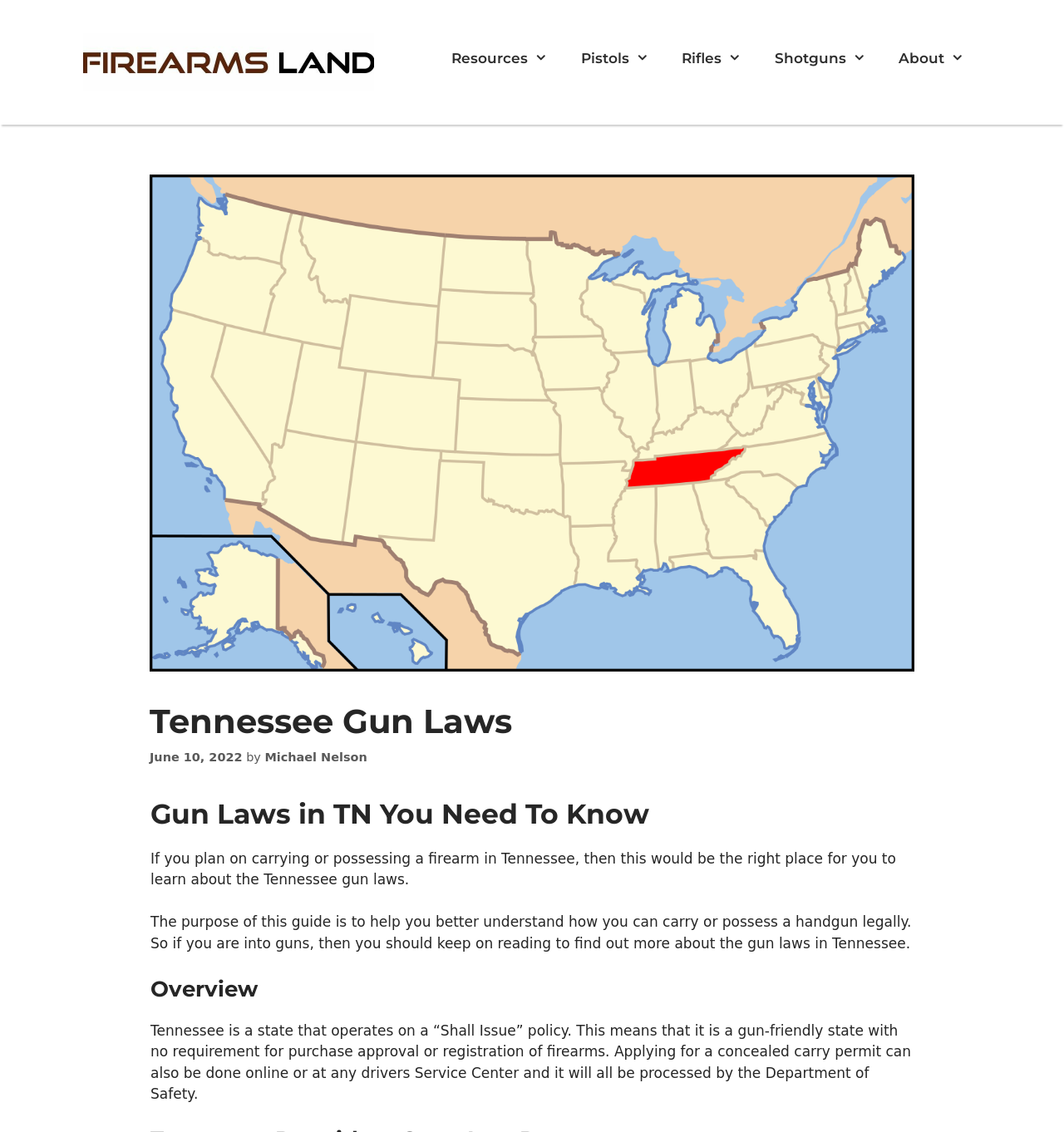Provide an in-depth caption for the elements present on the webpage.

The webpage is about Tennessee gun laws, with a focus on providing resources and information for individuals planning to carry or possess firearms in the state. At the top left, there is a logo image and a link to "Firearms Land". Below this, there are three links to specific types of firearms: pistols, rifles, and shotguns. To the right of these links, there is a "Resources" label and an "About" section.

In the main content area, there is a heading that reads "Tennessee Gun Laws" followed by a date and author information. Below this, there is a brief introduction to the purpose of the guide, which is to help individuals understand how to carry or possess handguns legally in Tennessee. The introduction is followed by a section titled "Gun Laws in TN You Need To Know", which provides more detailed information about the state's gun laws.

The webpage also has an "Overview" section, which explains that Tennessee operates on a "Shall Issue" policy, meaning it is a gun-friendly state with no requirement for purchase approval or registration of firearms. Additionally, the section provides information on how to apply for a concealed carry permit. Overall, the webpage is a resource for individuals seeking information on Tennessee gun laws and how to navigate them.